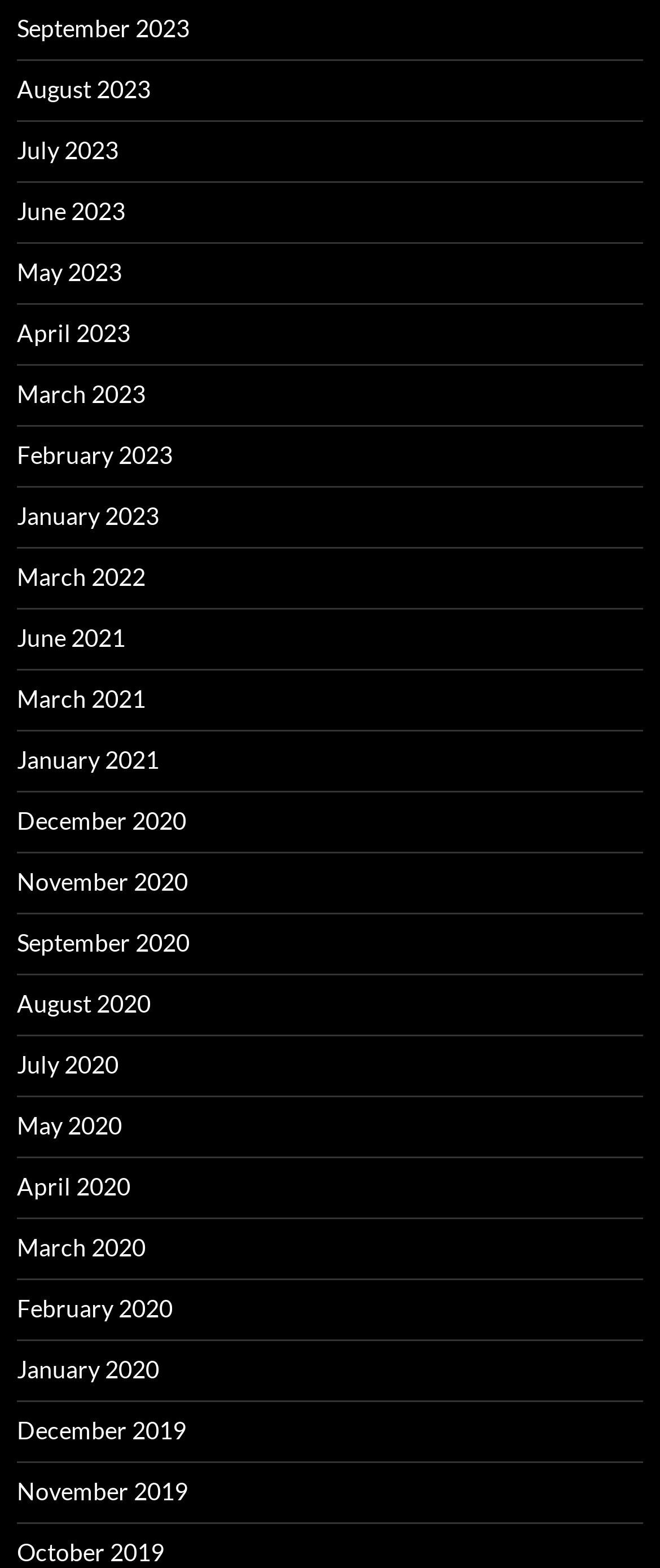Give a short answer using one word or phrase for the question:
What is the most recent month listed on the webpage?

September 2023